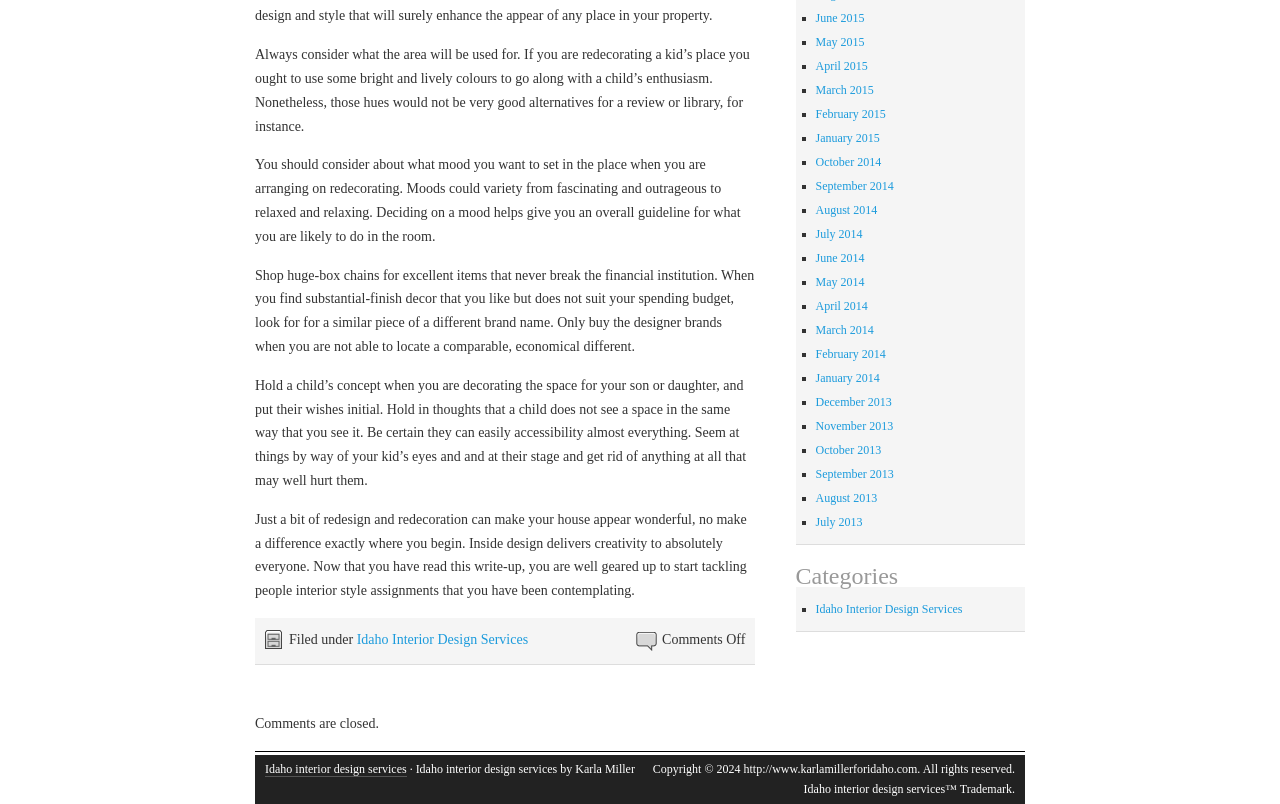Determine the bounding box for the HTML element described here: "March 2014". The coordinates should be given as [left, top, right, bottom] with each number being a float between 0 and 1.

[0.637, 0.402, 0.683, 0.42]